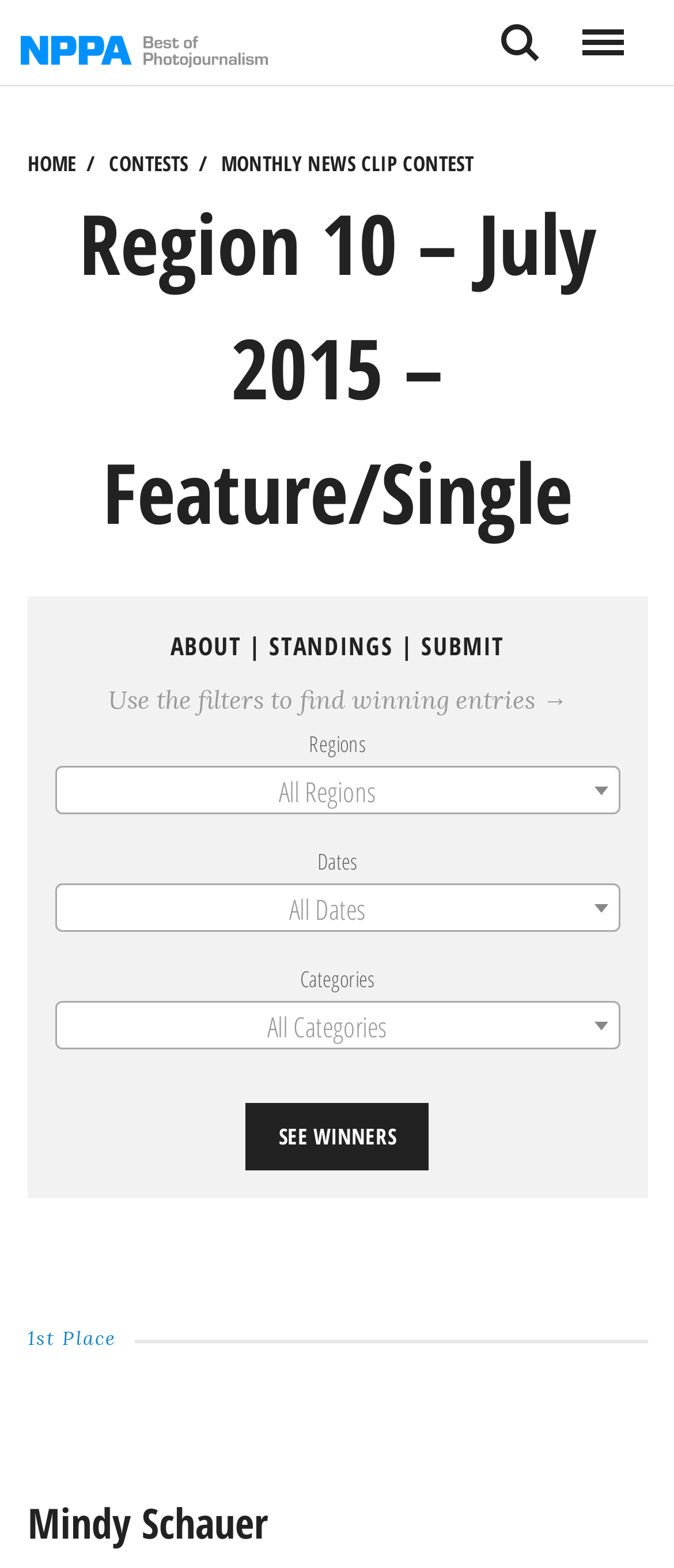Respond to the question with just a single word or phrase: 
What is the ranking of the first entry?

1st Place